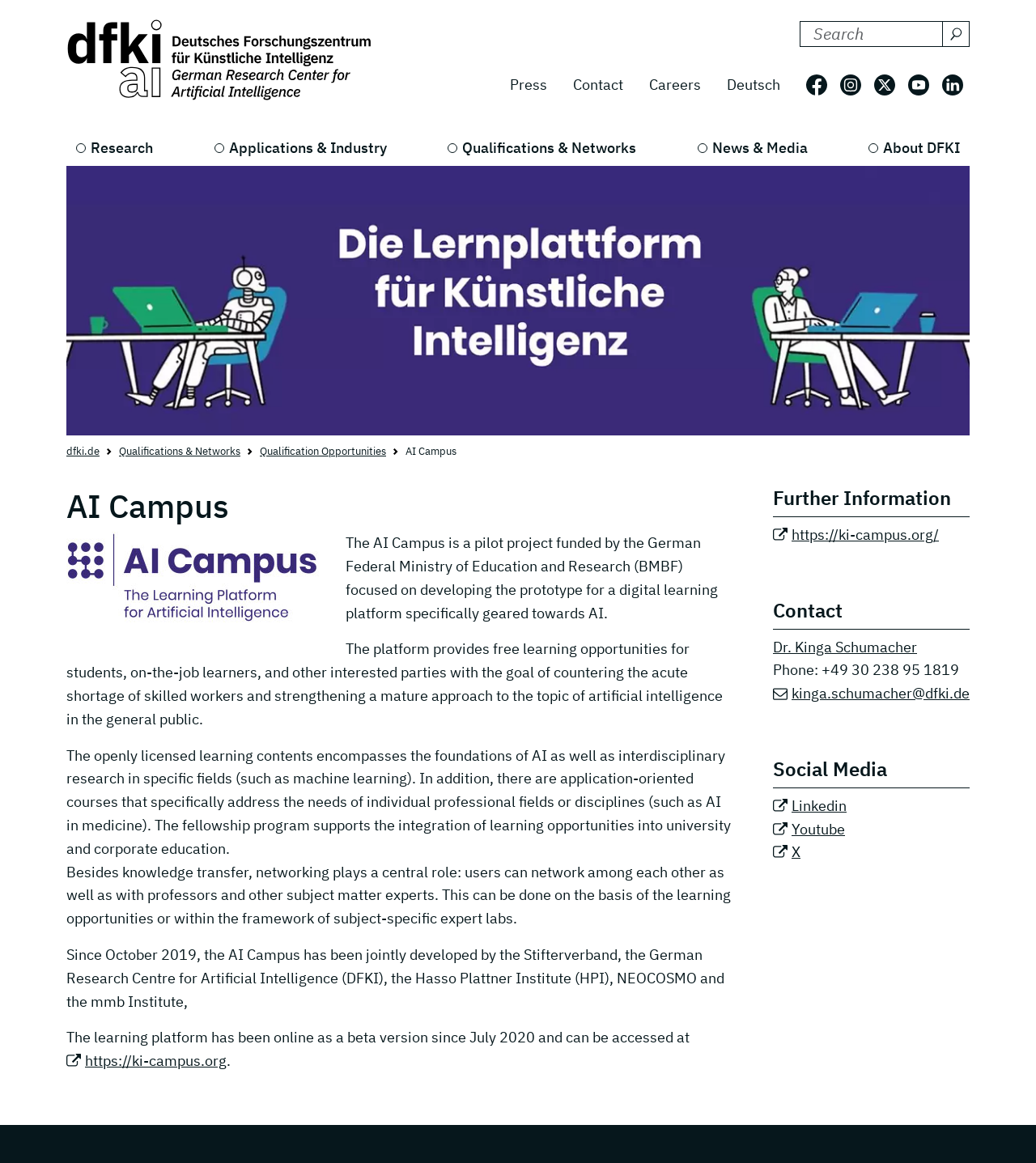Generate a thorough caption detailing the webpage content.

The webpage is about the AI Campus, a pilot project focused on developing a digital learning platform for artificial intelligence. At the top left, there is a link to the Deutsches Forschungszentrum für Künstliche Intelligenz (DFKI) accompanied by an image. On the top right, there is a search bar with a search button. Below the search bar, there are links to Press, Contact, and Careers.

The main content of the webpage is divided into two sections. The left section contains a navigation menu with links to Research, Applications & Industry, Qualifications & Networks, News & Media, and About DFKI. Below the navigation menu, there is a breadcrumb navigation showing the current location as AI Campus.

The right section contains the main content of the webpage. At the top, there is a heading "AI Campus" followed by a logo image. Below the logo, there are four paragraphs of text describing the AI Campus project, its goals, and its features. The text explains that the platform provides free learning opportunities for students and professionals, and that it focuses on countering the shortage of skilled workers in the field of artificial intelligence.

Below the paragraphs, there are three sections with headings "Further Information", "Contact", and "Social Media". The "Further Information" section contains a link to the AI Campus website. The "Contact" section contains contact information for Dr. Kinga Schumacher, including phone number and email address. The "Social Media" section contains links to the AI Campus's social media profiles on LinkedIn, Youtube, and X.

At the bottom of the webpage, there are links to follow the AI Campus on various social media platforms, including Facebook, Instagram, X, Youtube, and LinkedIn.